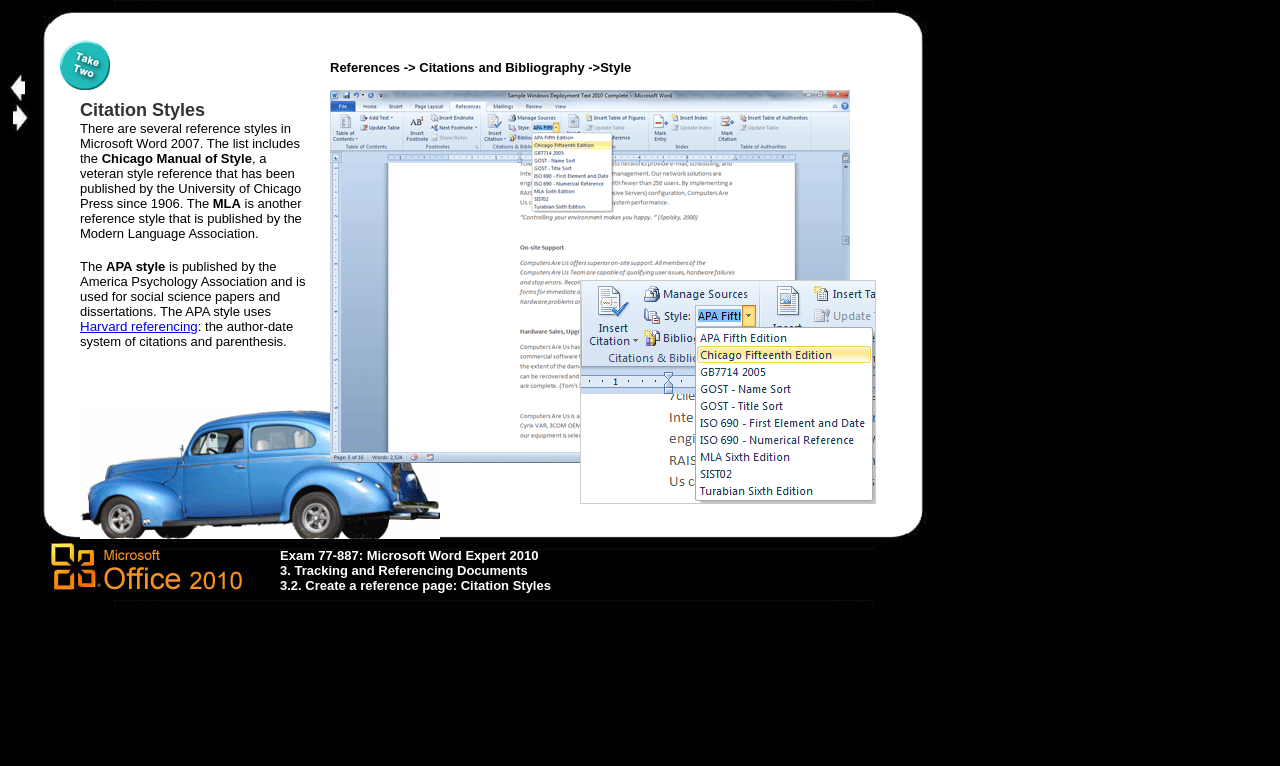What is the exam number mentioned on this page?
By examining the image, provide a one-word or phrase answer.

77-887